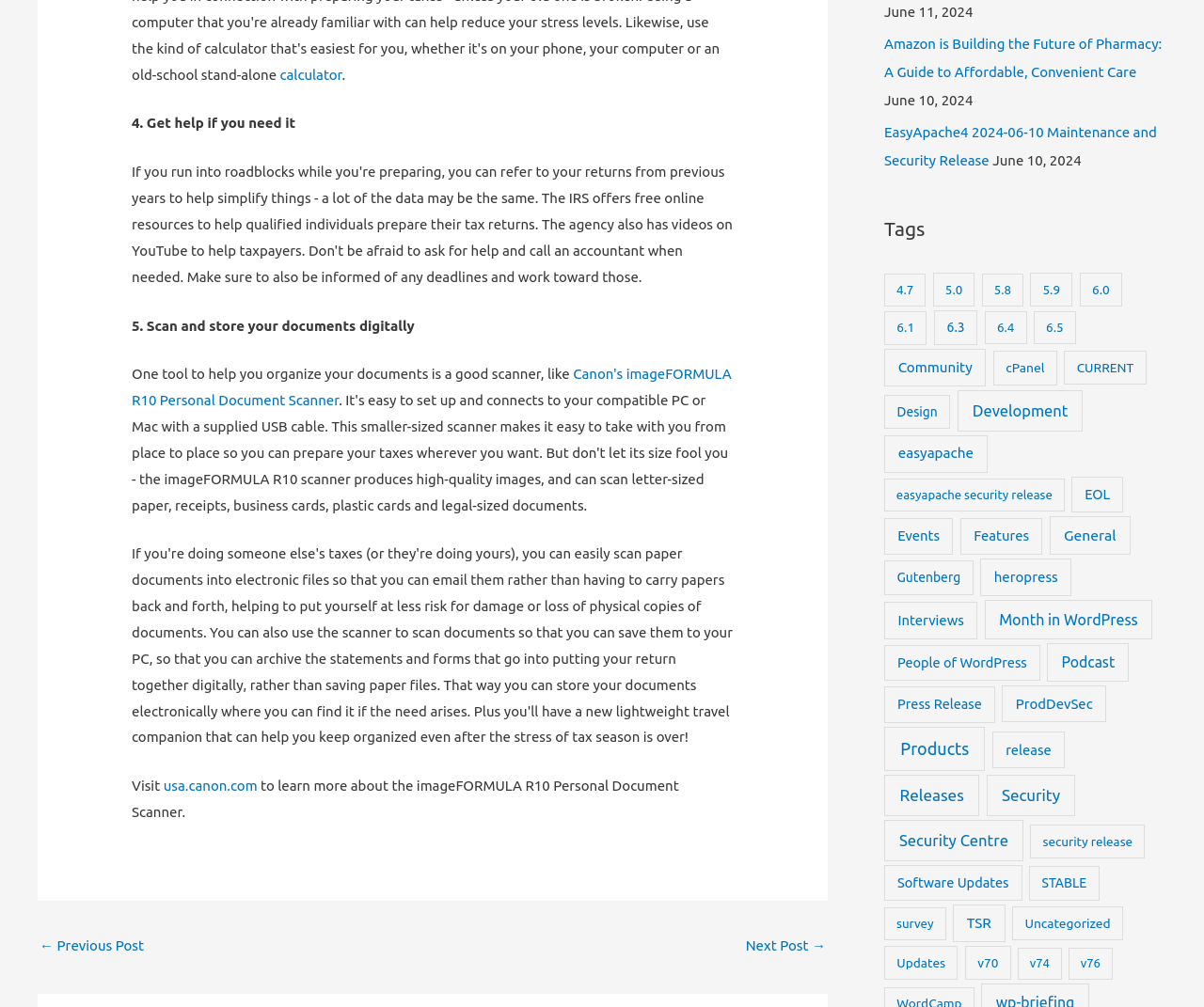Please find the bounding box coordinates for the clickable element needed to perform this instruction: "Click the link to learn more about the imageFORMULA R10 Personal Document Scanner".

[0.109, 0.364, 0.608, 0.405]